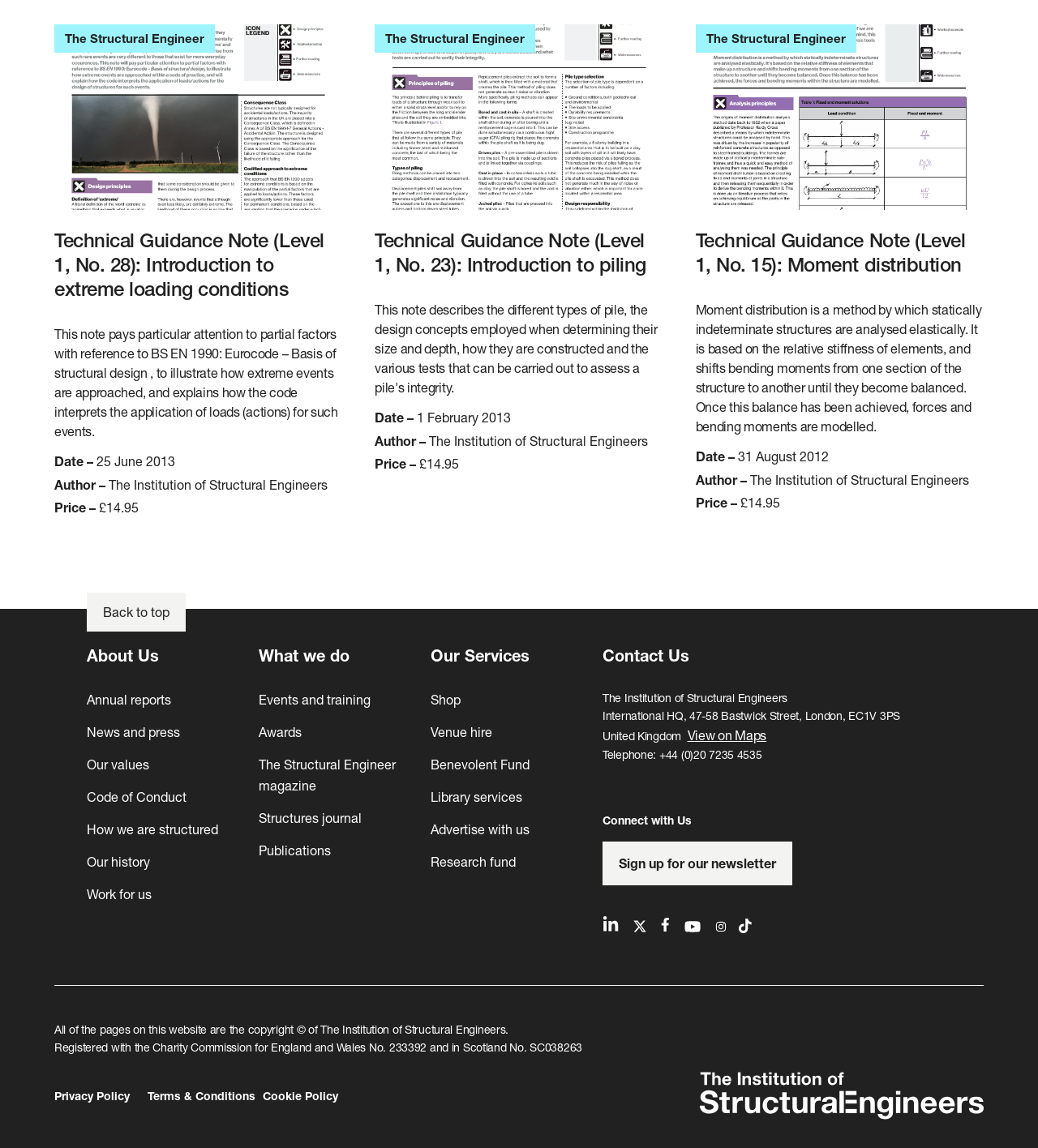Ascertain the bounding box coordinates for the UI element detailed here: "Sign up for our newsletter". The coordinates should be provided as [left, top, right, bottom] with each value being a float between 0 and 1.

[0.58, 0.733, 0.763, 0.772]